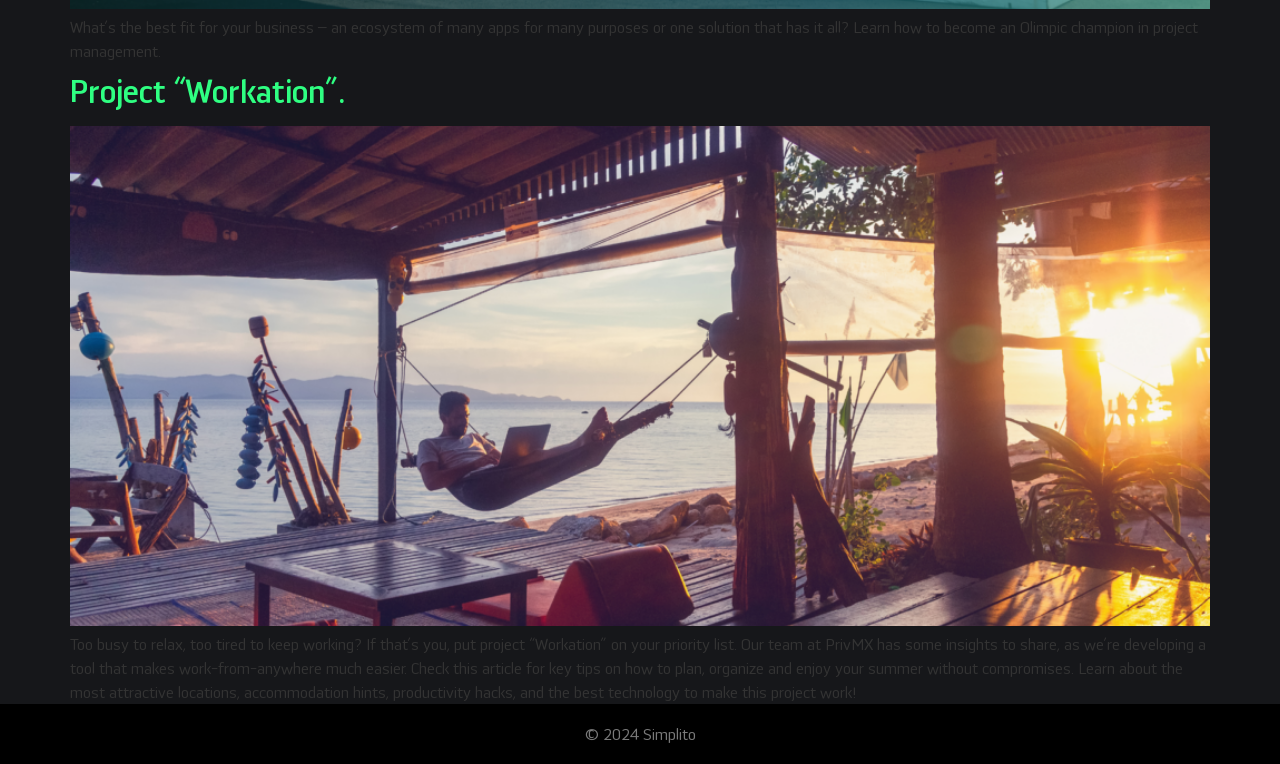Using the provided description parent_node: Project “Workation”., find the bounding box coordinates for the UI element. Provide the coordinates in (top-left x, top-left y, bottom-right x, bottom-right y) format, ensuring all values are between 0 and 1.

[0.055, 0.798, 0.945, 0.823]